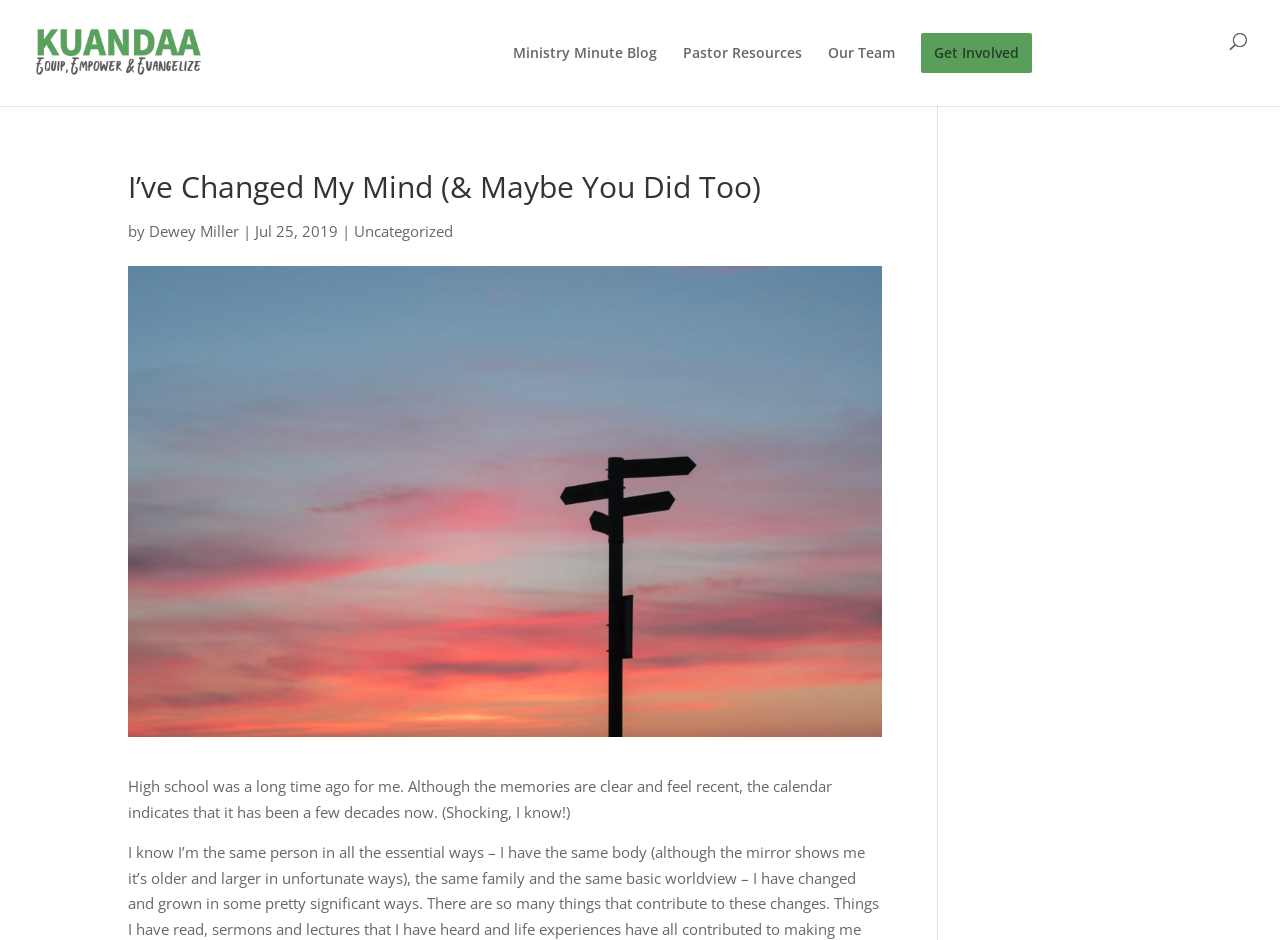Locate the bounding box coordinates of the element's region that should be clicked to carry out the following instruction: "Click on the 'Author archive' link". The coordinates need to be four float numbers between 0 and 1, i.e., [left, top, right, bottom].

None